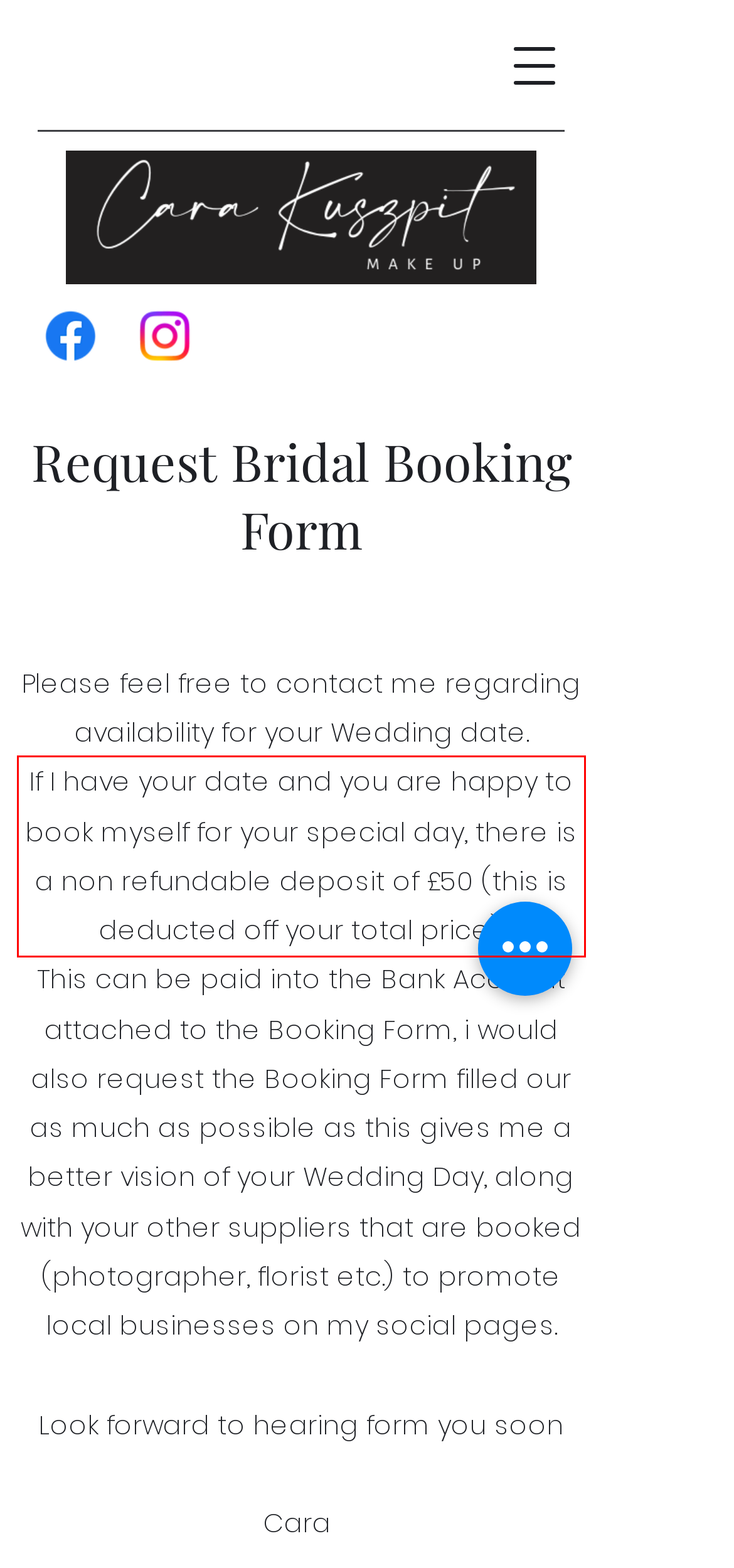From the given screenshot of a webpage, identify the red bounding box and extract the text content within it.

If I have your date and you are happy to book myself for your special day, there is a non refundable deposit of £50 (this is deducted off your total price).